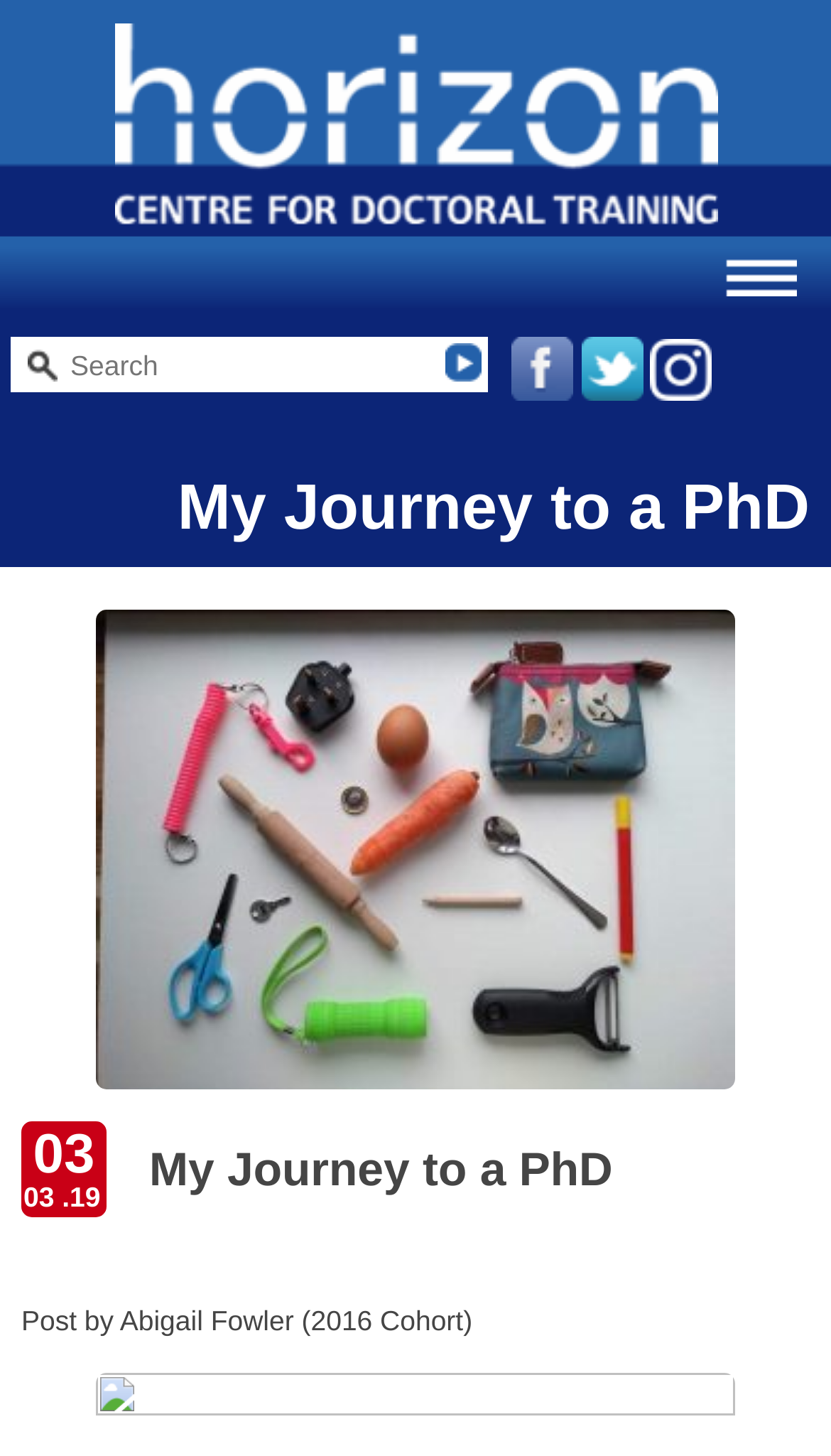Please provide a short answer using a single word or phrase for the question:
What is the search box placeholder text?

Please enter a search term in this box